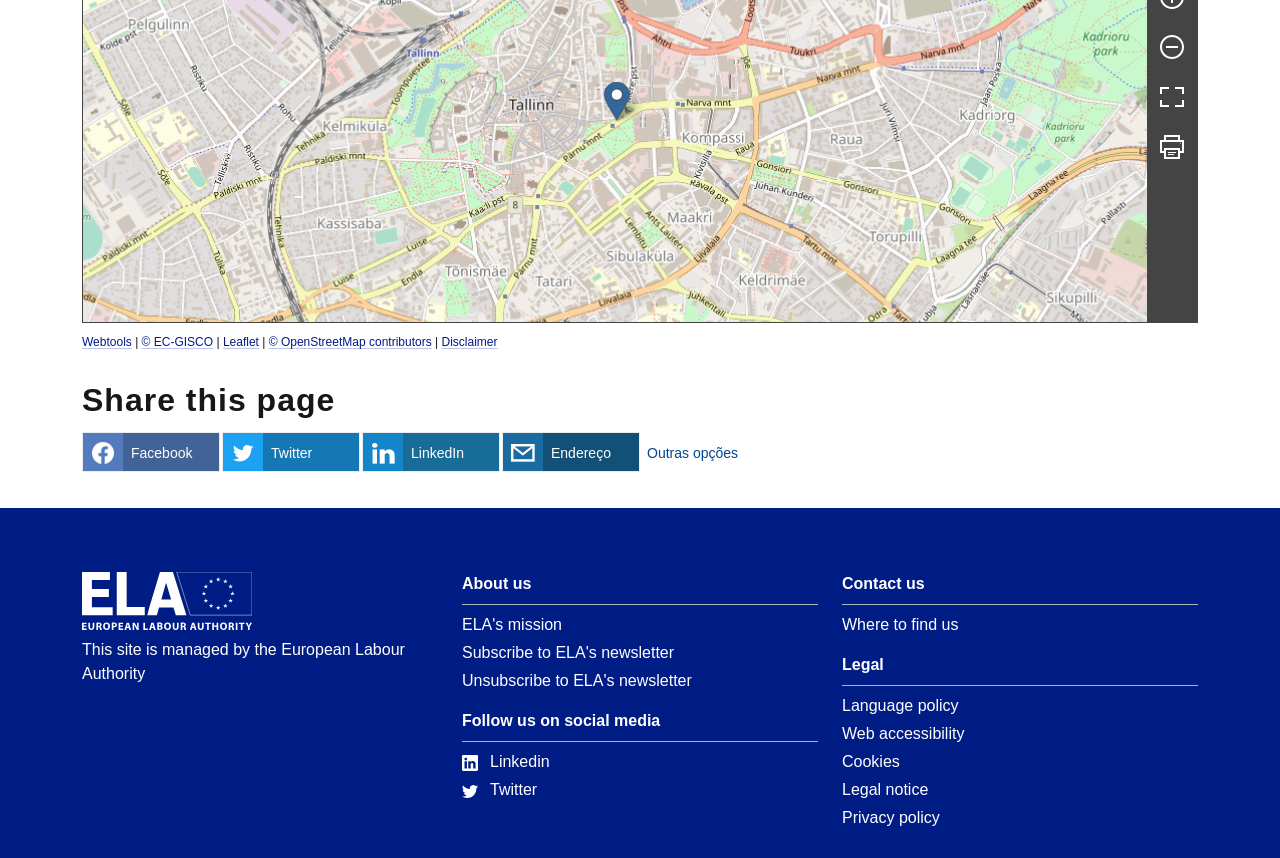Please determine the bounding box of the UI element that matches this description: Ecrã inteiro. The coordinates should be given as (top-left x, top-left y, bottom-right x, bottom-right y), with all values between 0 and 1.

[0.896, 0.084, 0.935, 0.142]